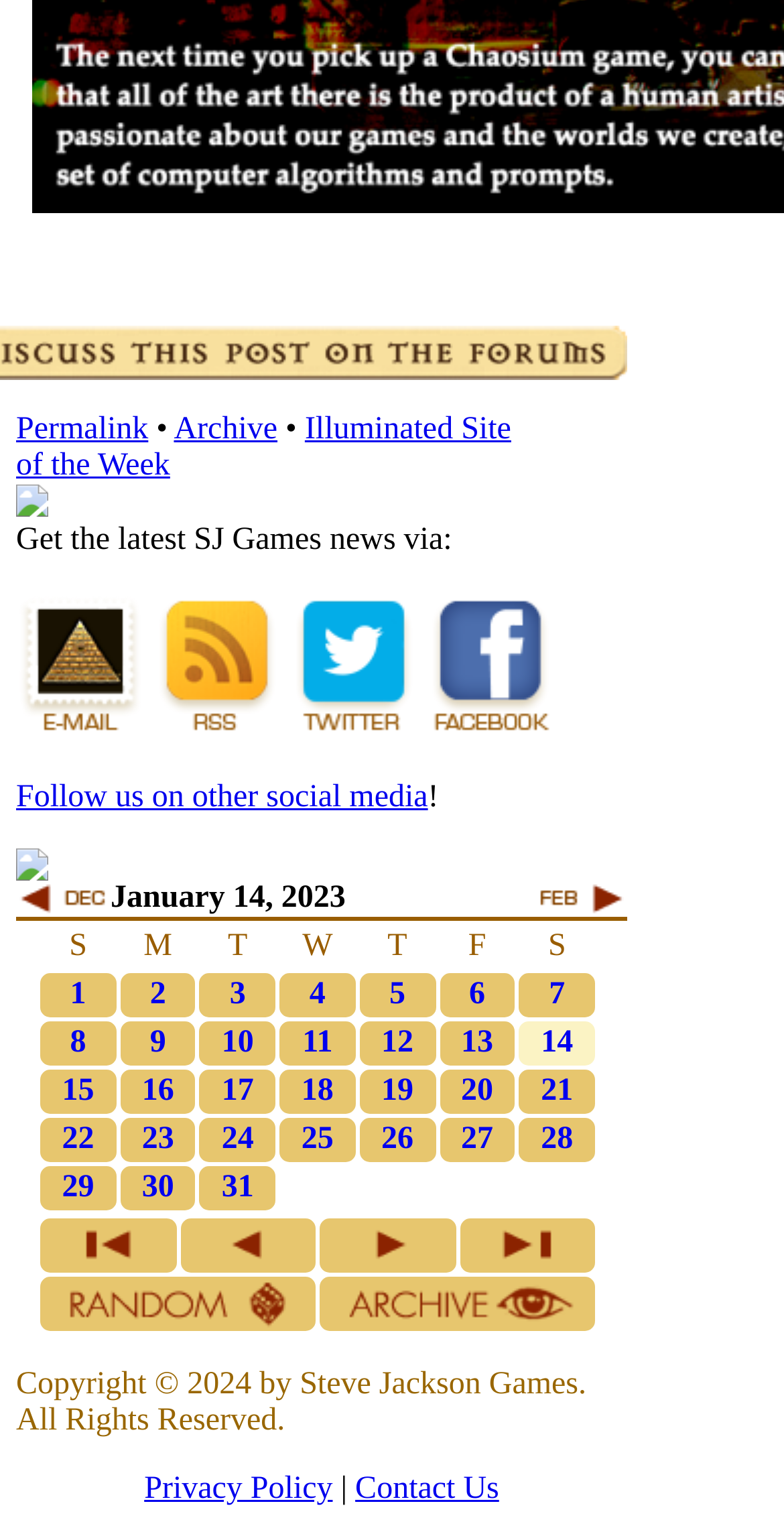Pinpoint the bounding box coordinates of the clickable area needed to execute the instruction: "Click on the 'Permalink' link". The coordinates should be specified as four float numbers between 0 and 1, i.e., [left, top, right, bottom].

[0.021, 0.27, 0.189, 0.293]